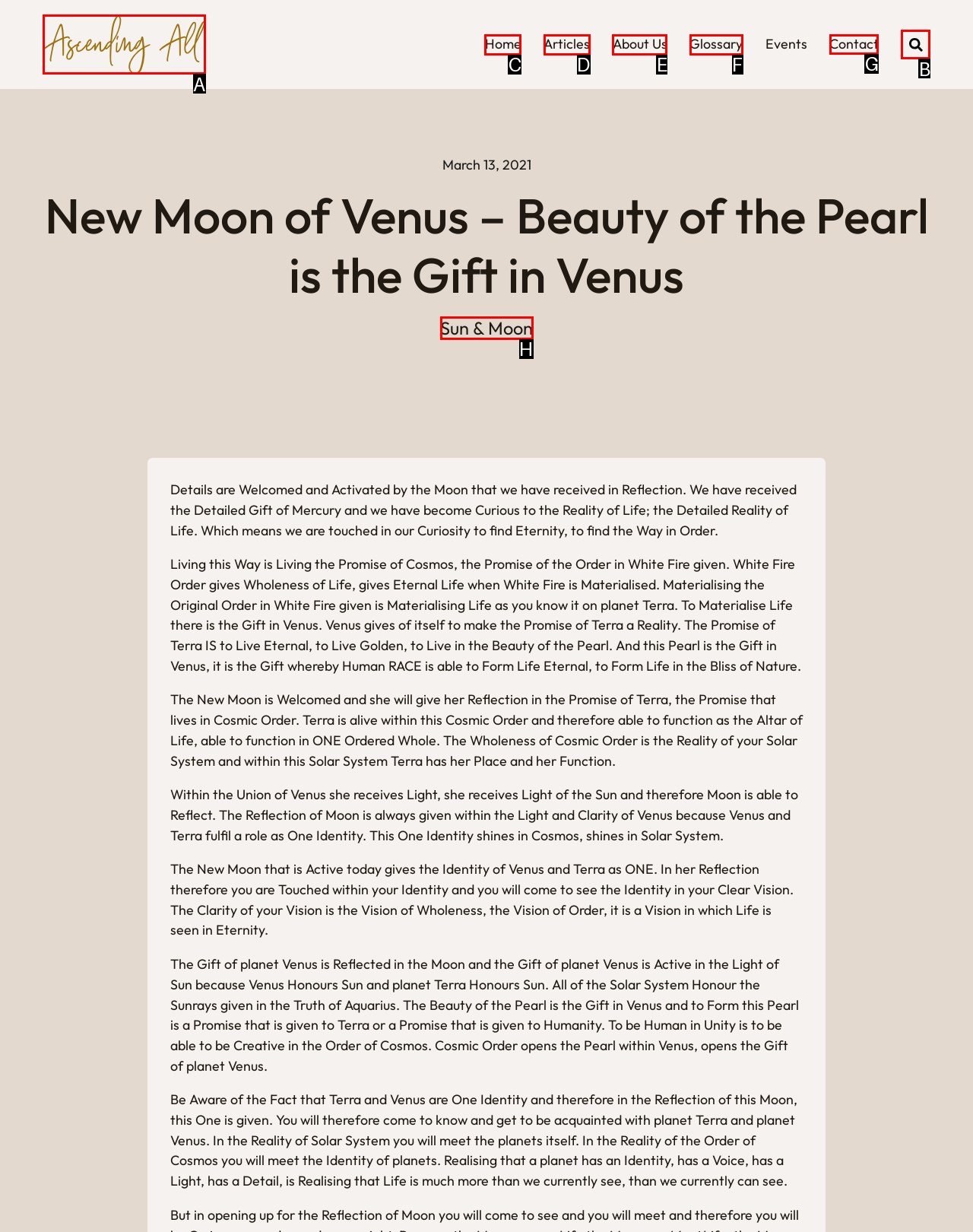Identify the correct lettered option to click in order to perform this task: Plan your Umrah trip with Kaaba Tours. Respond with the letter.

None